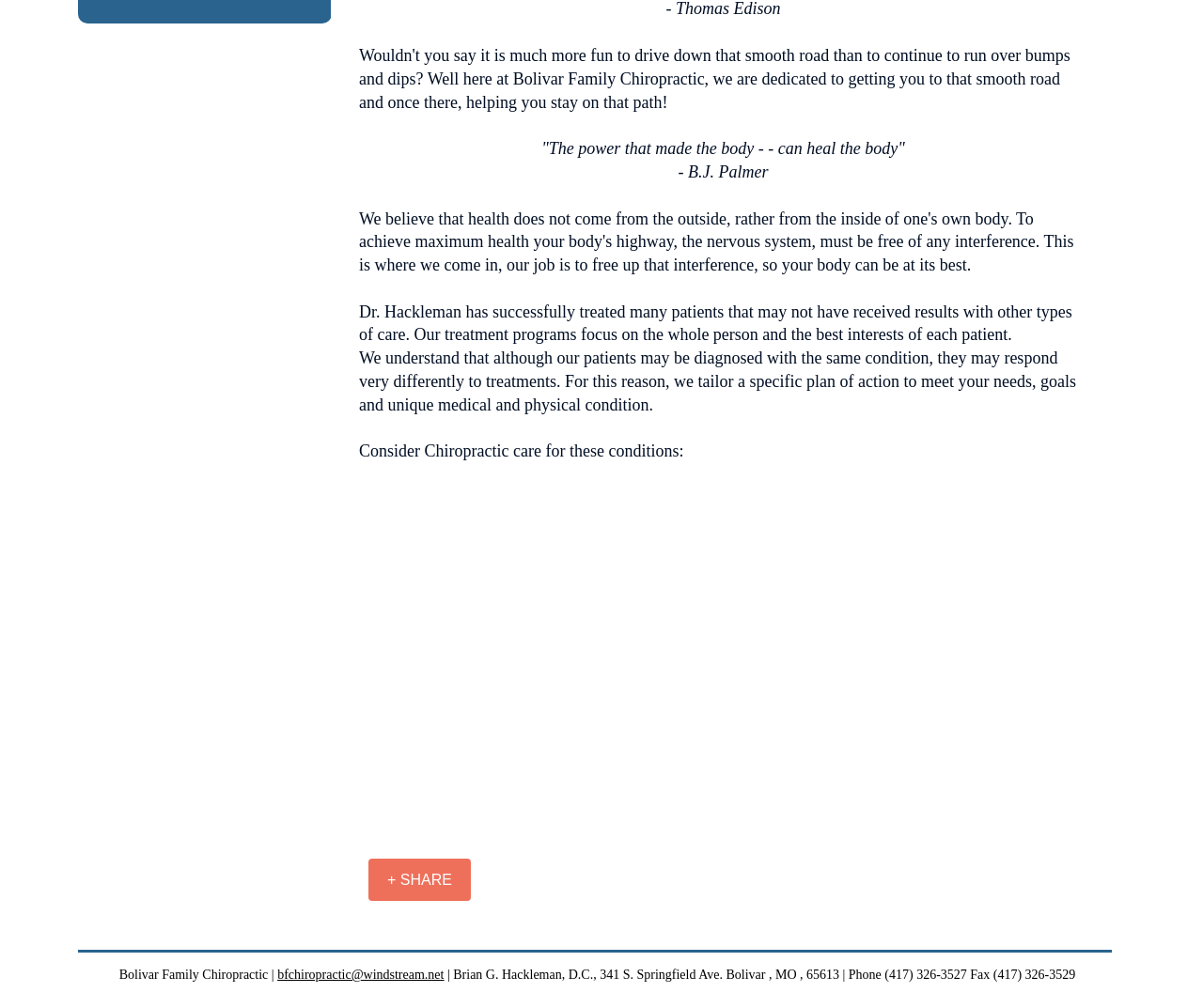Determine the bounding box coordinates of the UI element described by: "bfchiropractic@windstream.net".

[0.231, 0.96, 0.369, 0.974]